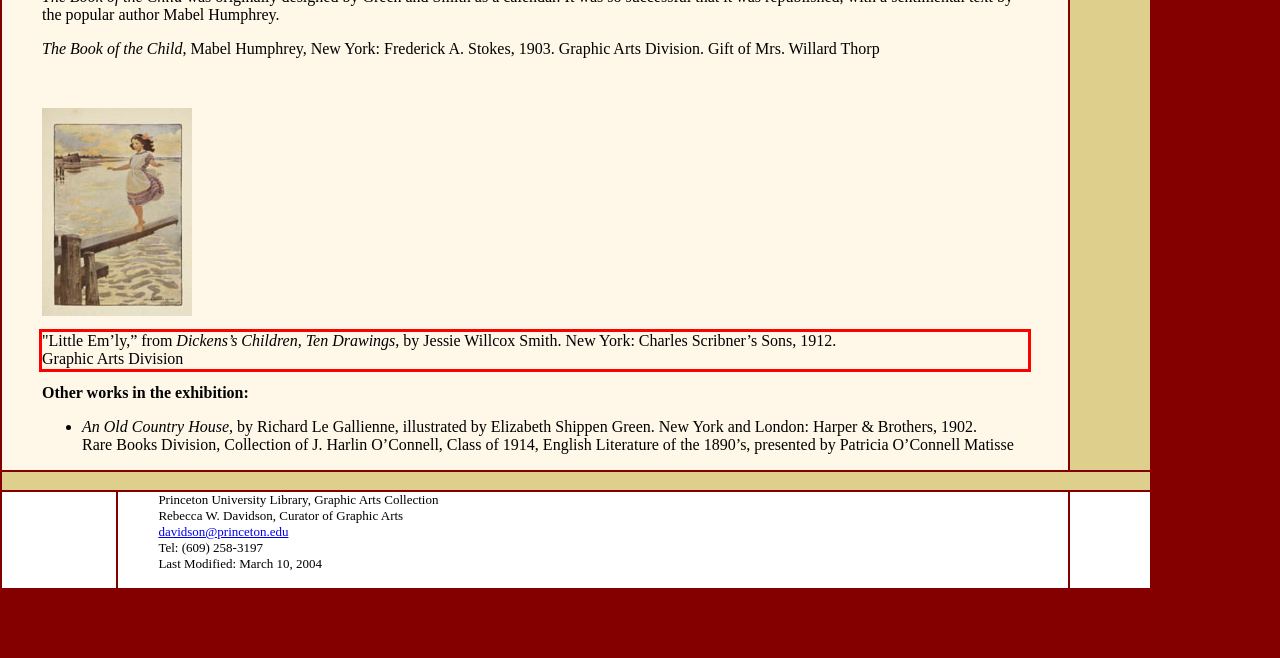Given a screenshot of a webpage containing a red rectangle bounding box, extract and provide the text content found within the red bounding box.

"Little Em’ly,” from Dickens’s Children, Ten Drawings, by Jessie Willcox Smith. New York: Charles Scribner’s Sons, 1912. Graphic Arts Division